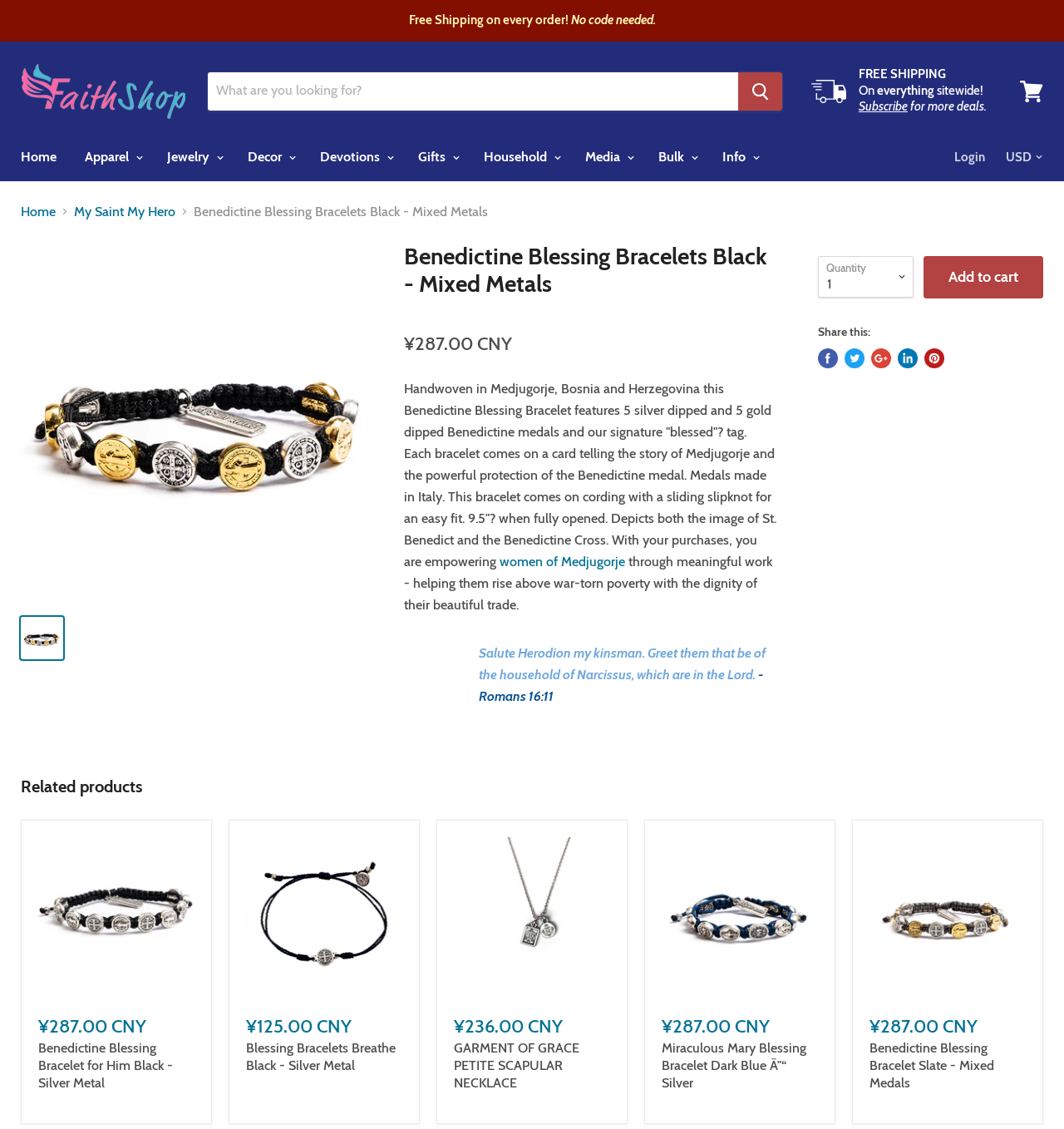Generate the main heading text from the webpage.

Benedictine Blessing Bracelets Black - Mixed Metals